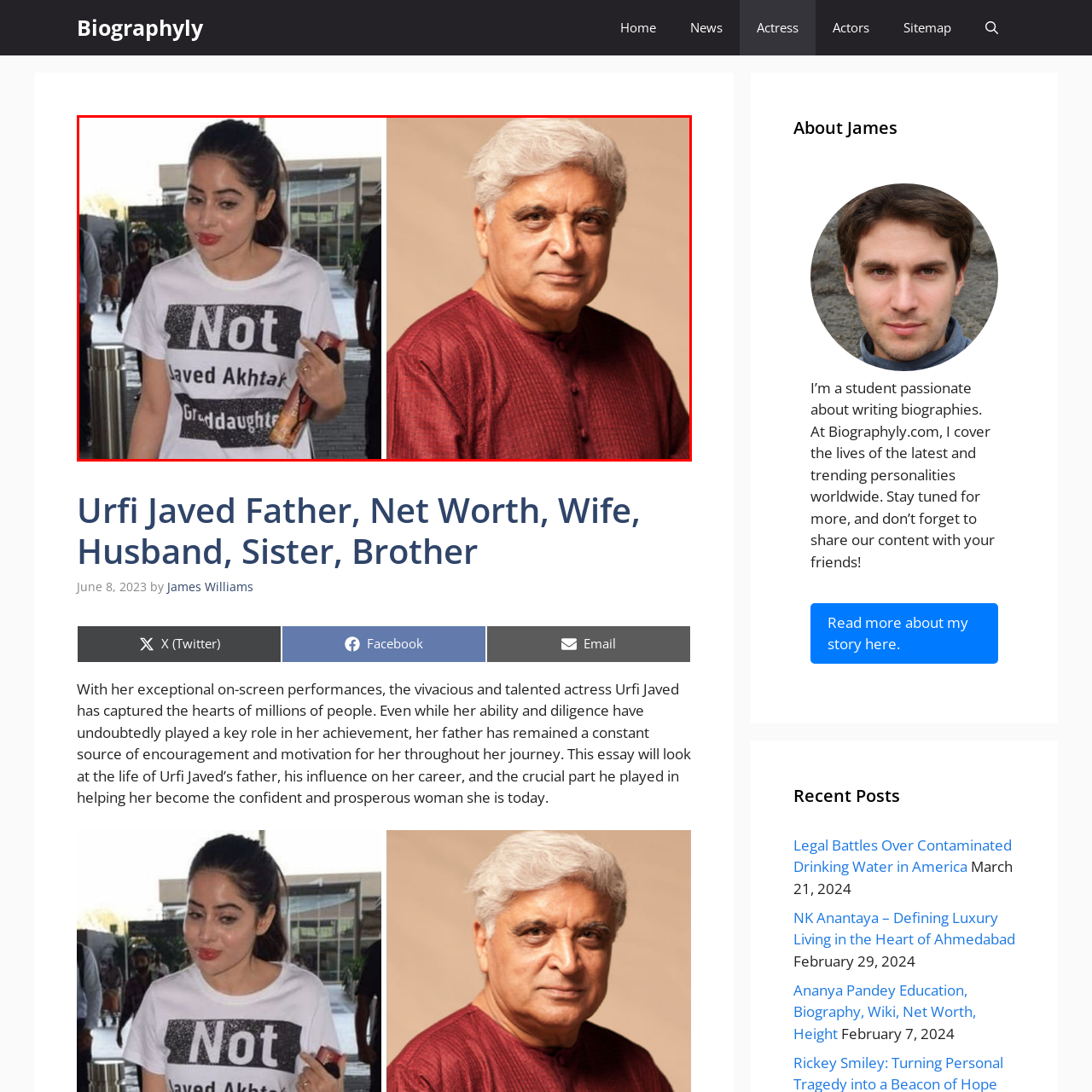View the segment outlined in white, Where are the two individuals standing? 
Answer using one word or phrase.

An airport or similar public space